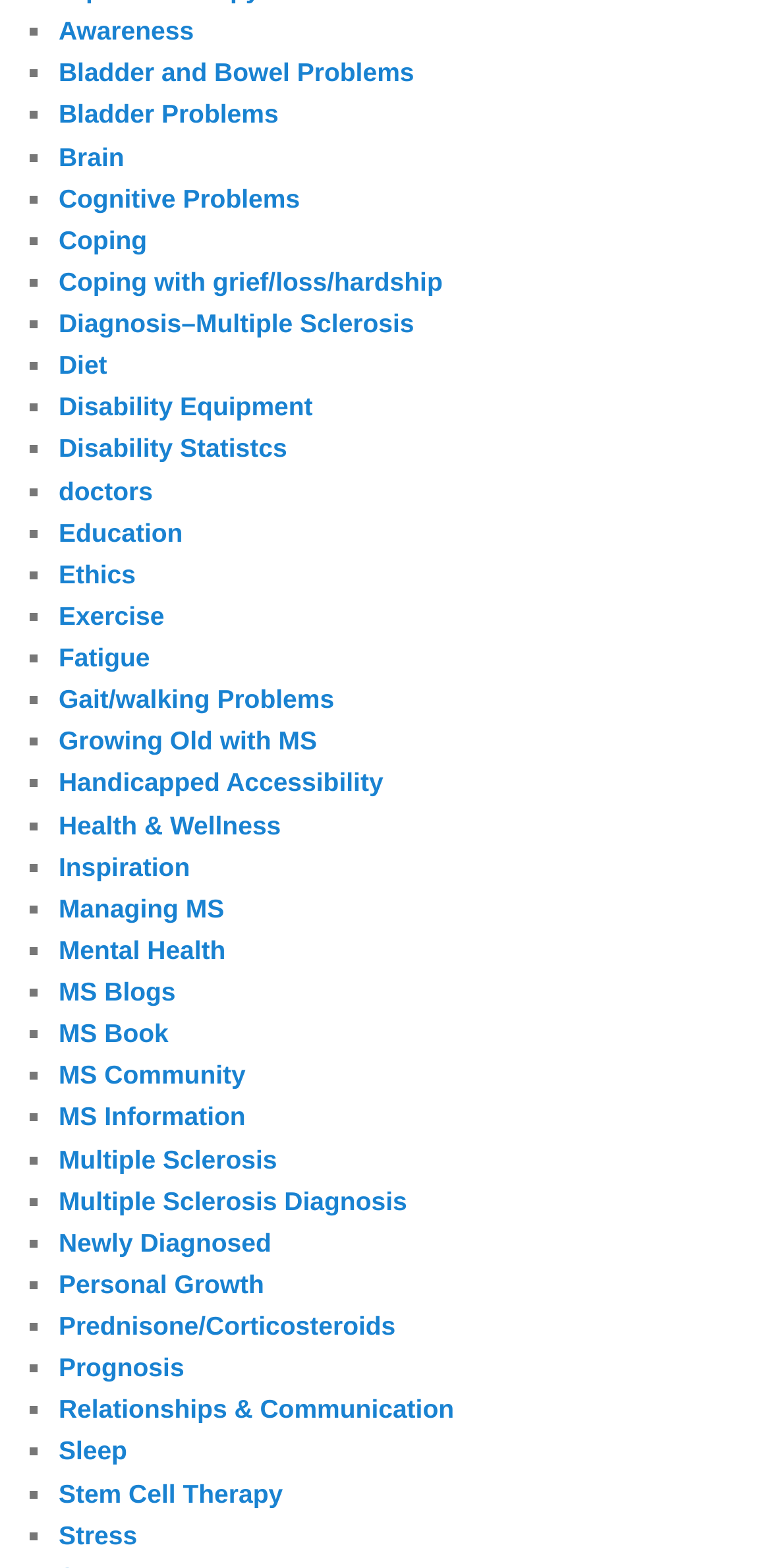Provide the bounding box coordinates in the format (top-left x, top-left y, bottom-right x, bottom-right y). All values are floating point numbers between 0 and 1. Determine the bounding box coordinate of the UI element described as: Health & Wellness

[0.076, 0.516, 0.364, 0.535]